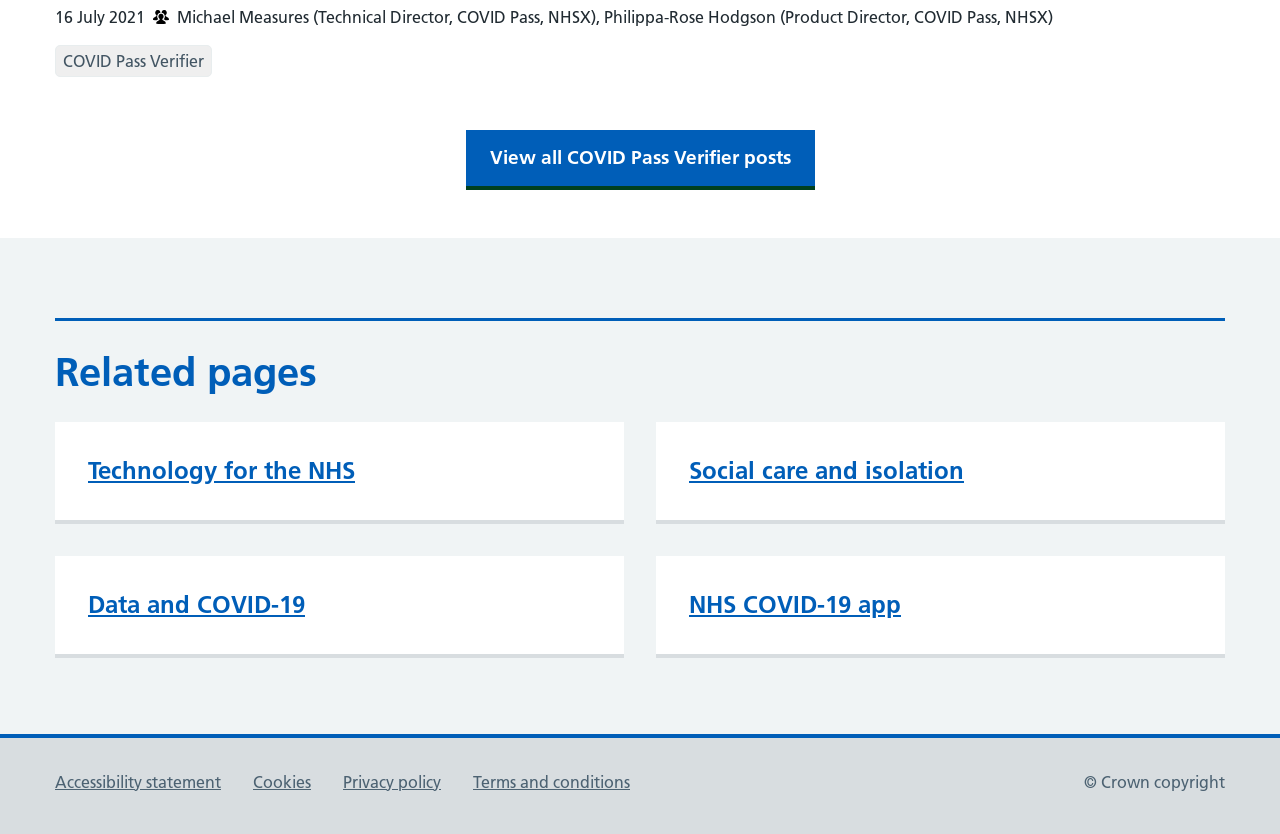Identify the bounding box coordinates of the specific part of the webpage to click to complete this instruction: "View NHS COVID-19 app page".

[0.512, 0.666, 0.957, 0.784]